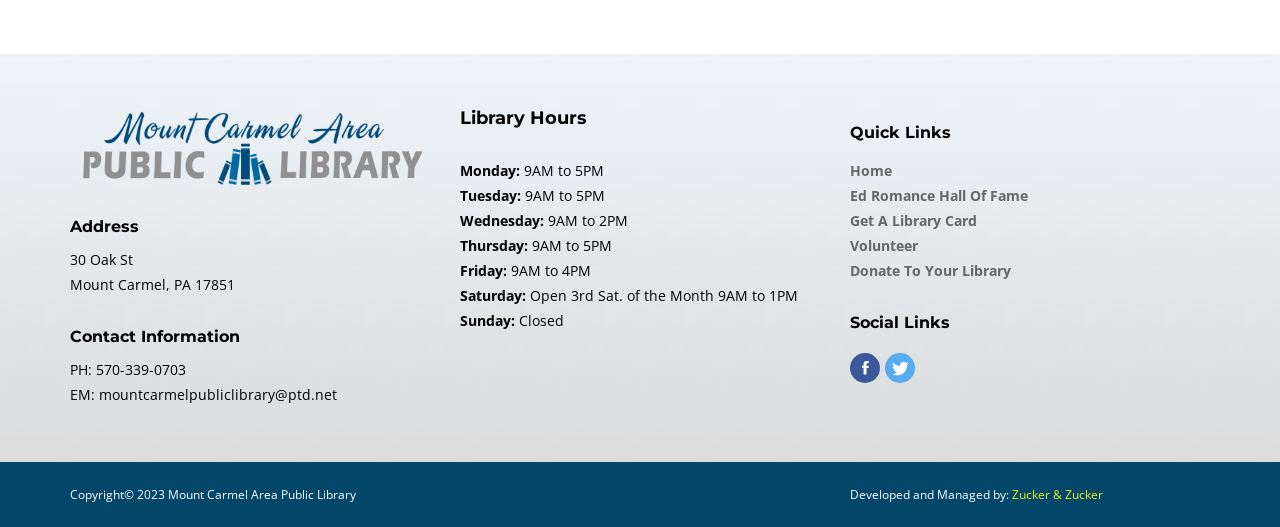What are the library hours on Wednesdays?
Offer a detailed and full explanation in response to the question.

I found the library hours by looking at the 'Library Hours' heading and the corresponding static text elements, which provide the hours for each day of the week. Specifically, I found the hours for Wednesdays by looking at the static text elements that say 'Wednesday:' and '9AM to 2PM'.